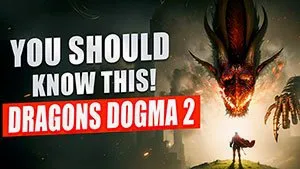Describe all the elements and aspects of the image comprehensively.

The image features an eye-catching promotional graphic for "Dragon's Dogma 2," a highly anticipated sequel in the action RPG series. Bold text states "YOU SHOULD KNOW THIS!" prominently, drawing attention to critical information or updates regarding the game. Below, the title "DRAGON'S DOGMA 2" is displayed in vivid red lettering, emphasizing its significance. The dramatic backdrop includes a menacing dragon looming over a silhouette of a character, creating a sense of urgency and excitement. This striking composition encapsulates the fantasy theme and adventure inherent in the gameplay, enticing fans and newcomers alike to delve into the upcoming release.